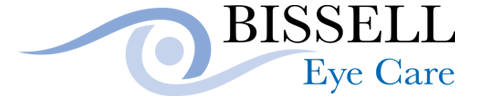Elaborate on all the elements present in the image.

The image features the logo of Bissell Eye Care, prominently displaying the name "BISSELL" in a bold, black font, accompanied by "Eye Care" in a softer blue hue. The design includes a stylized swirl resembling an eye, reinforcing the brand's focus on vision and eye health. This logo signifies Bissell Eye Care's commitment to providing comprehensive eye examinations and care services, emphasizing their expertise in infant eye assessments as part of their wider community health initiatives.